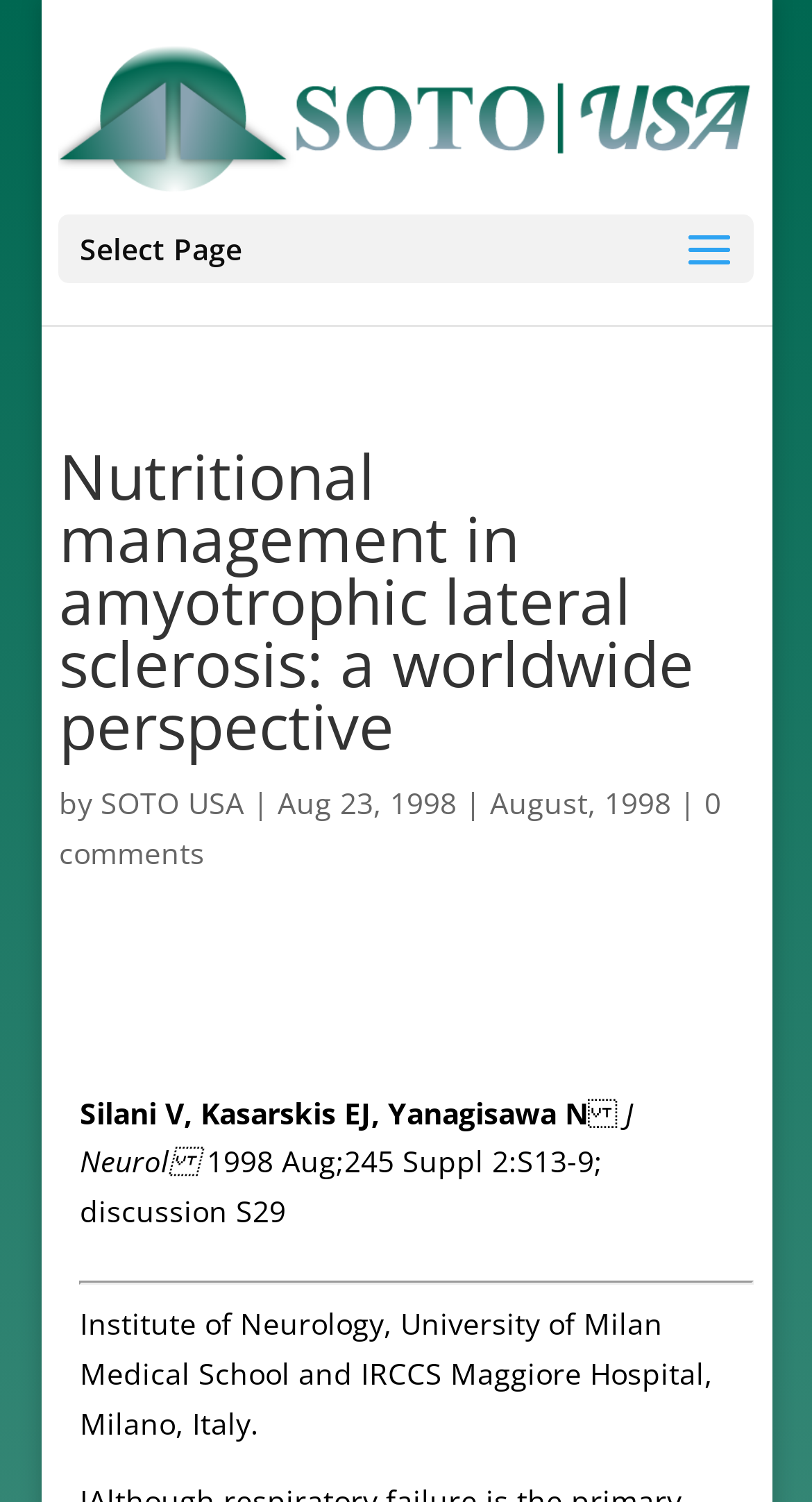Using the description "August, 1998", predict the bounding box of the relevant HTML element.

[0.603, 0.521, 0.826, 0.548]